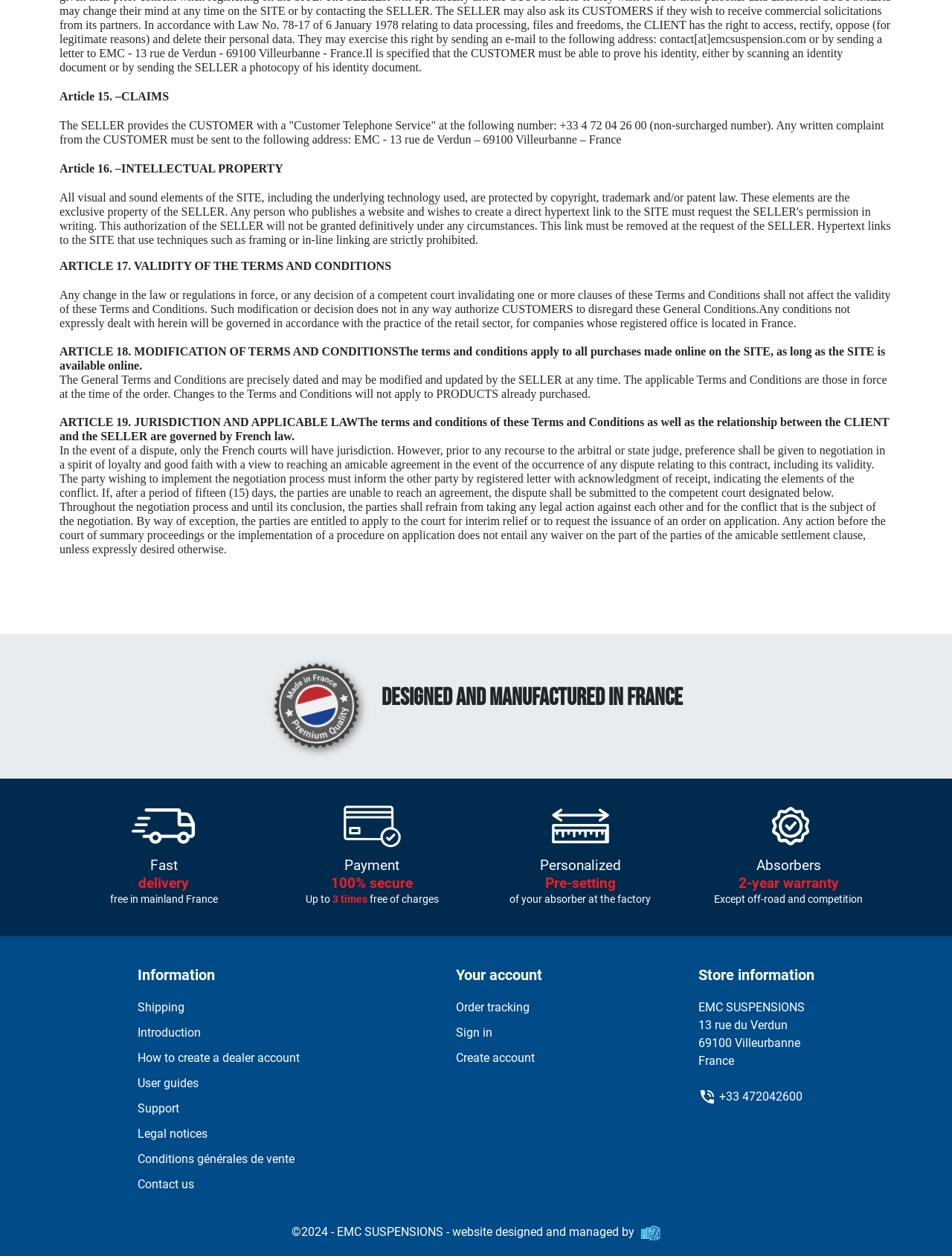Based on the element description: "Introduction", identify the UI element and provide its bounding box coordinates. Use four float numbers between 0 and 1, [left, top, right, bottom].

[0.145, 0.815, 0.211, 0.829]